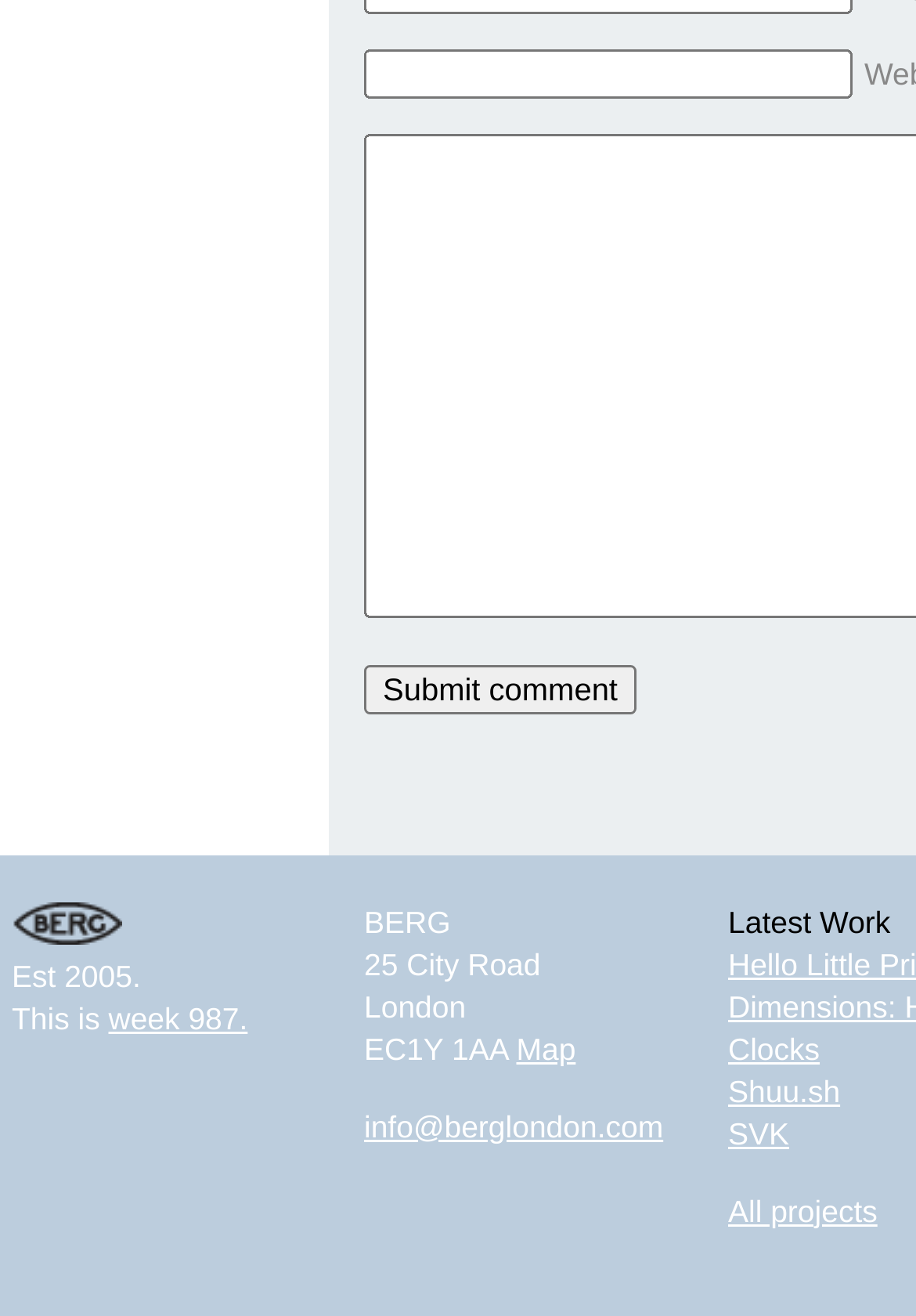Please respond to the question with a concise word or phrase:
What is the year the website was established?

2005